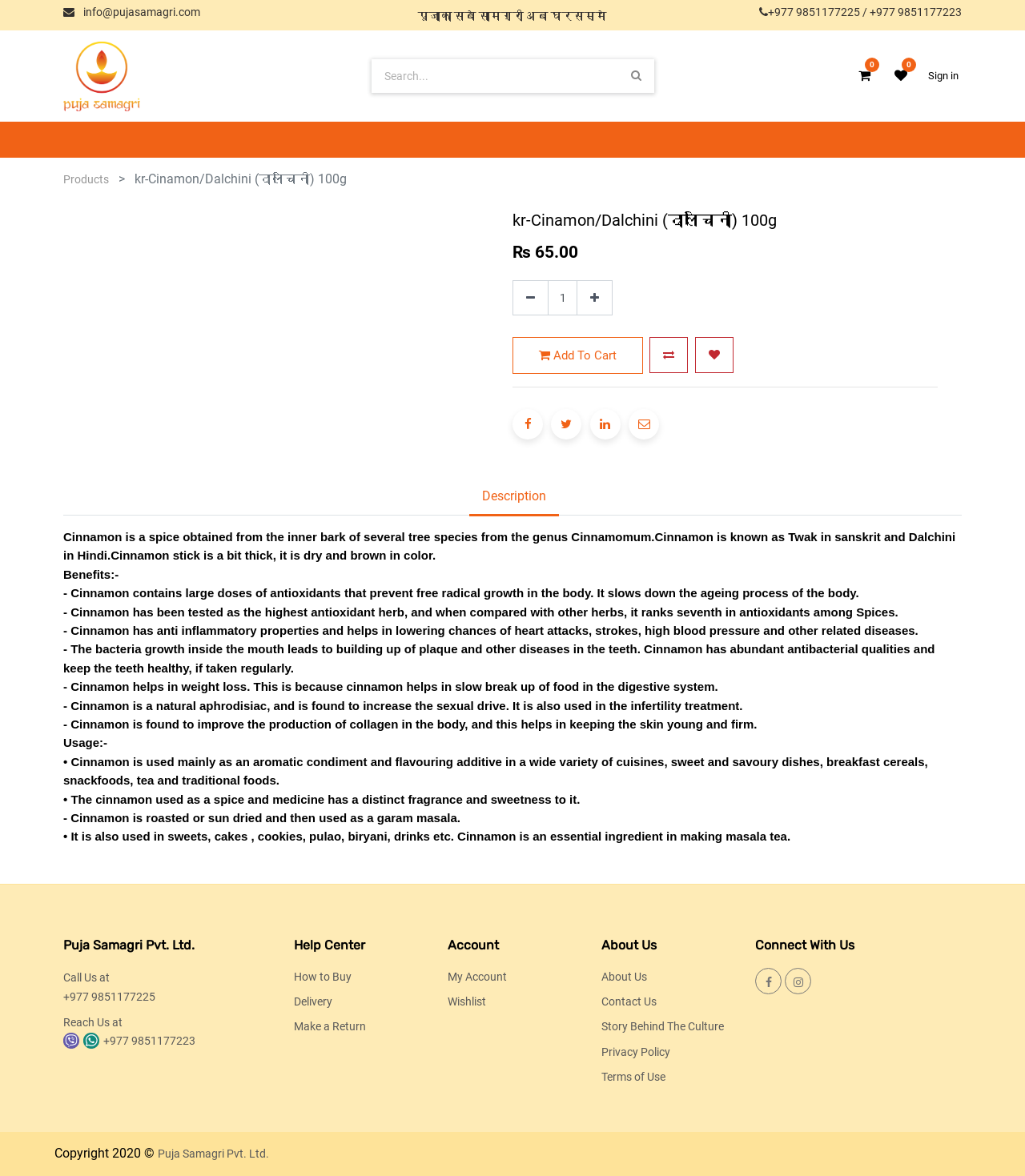Provide the bounding box coordinates of the section that needs to be clicked to accomplish the following instruction: "Contact us."

[0.062, 0.842, 0.152, 0.853]